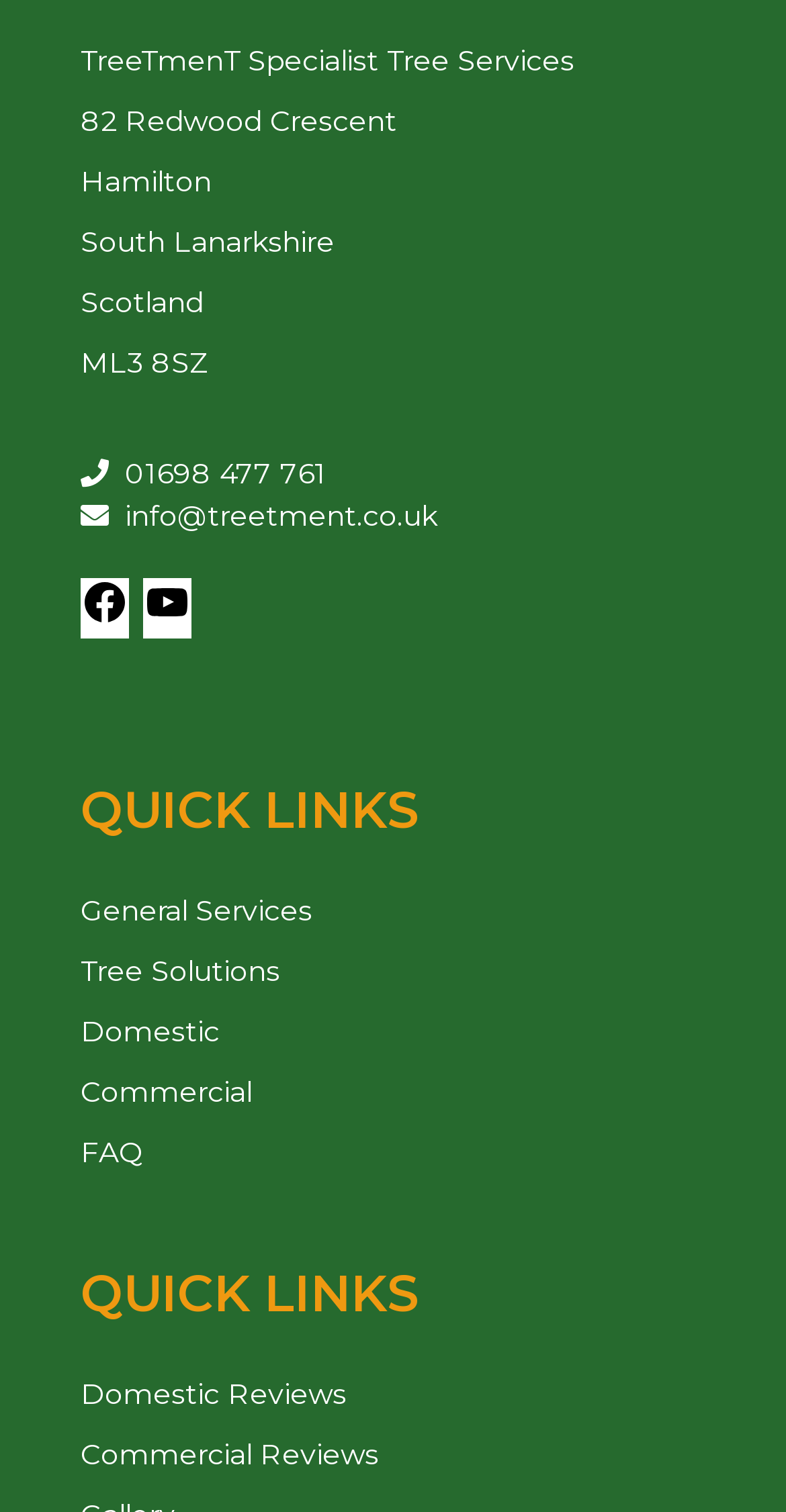Please look at the image and answer the question with a detailed explanation: What are the social media platforms linked?

The social media platforms are obtained from the link elements with the texts 'Facebook' and 'YouTube' located in the middle of the webpage.